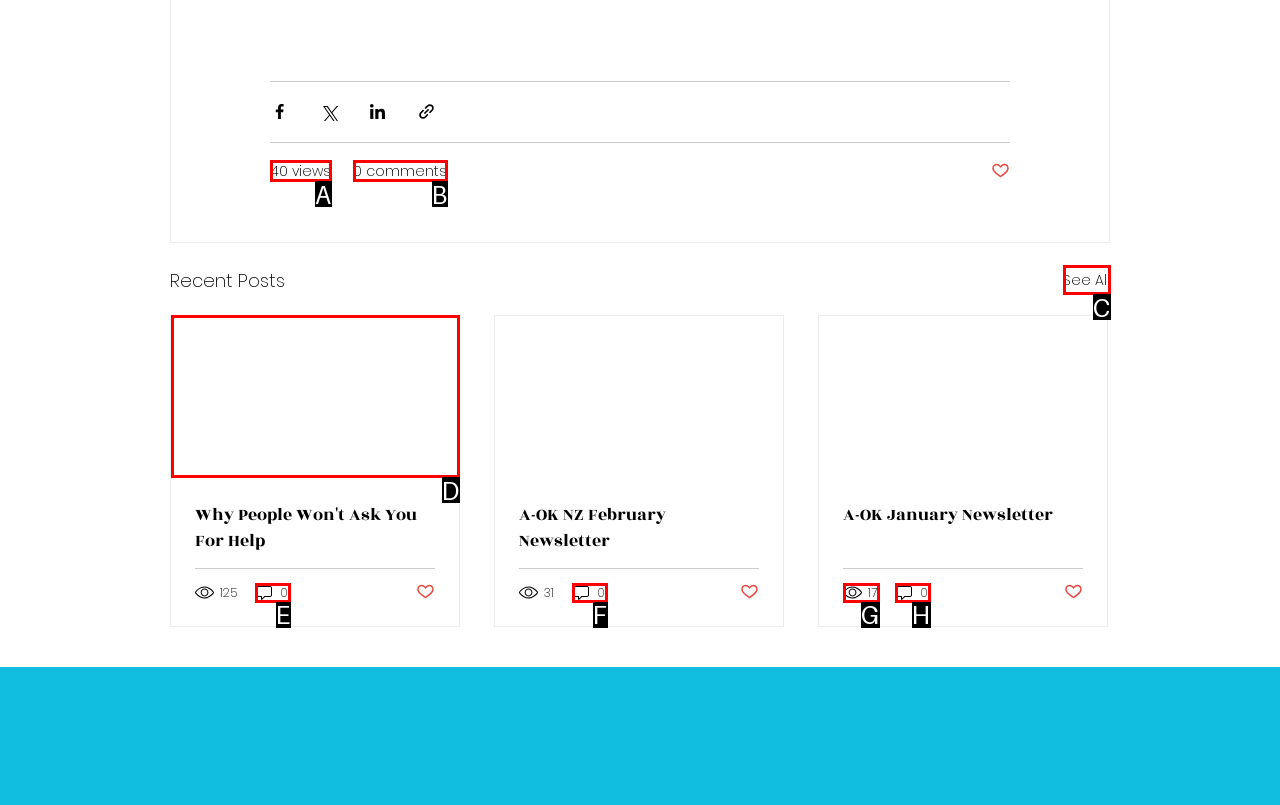Find the option that aligns with: 40 views
Provide the letter of the corresponding option.

A